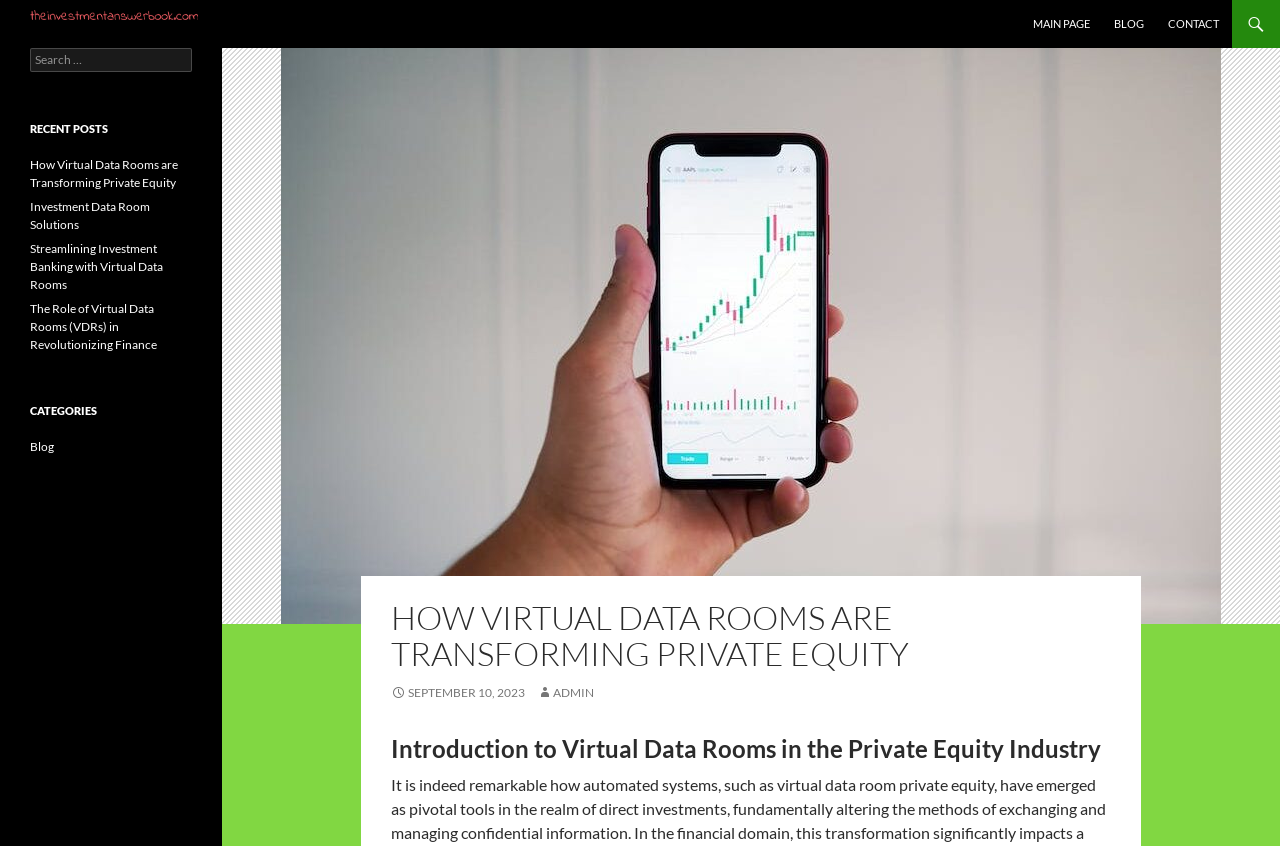Answer the following inquiry with a single word or phrase:
What is the category of the link 'Blog'?

Categories